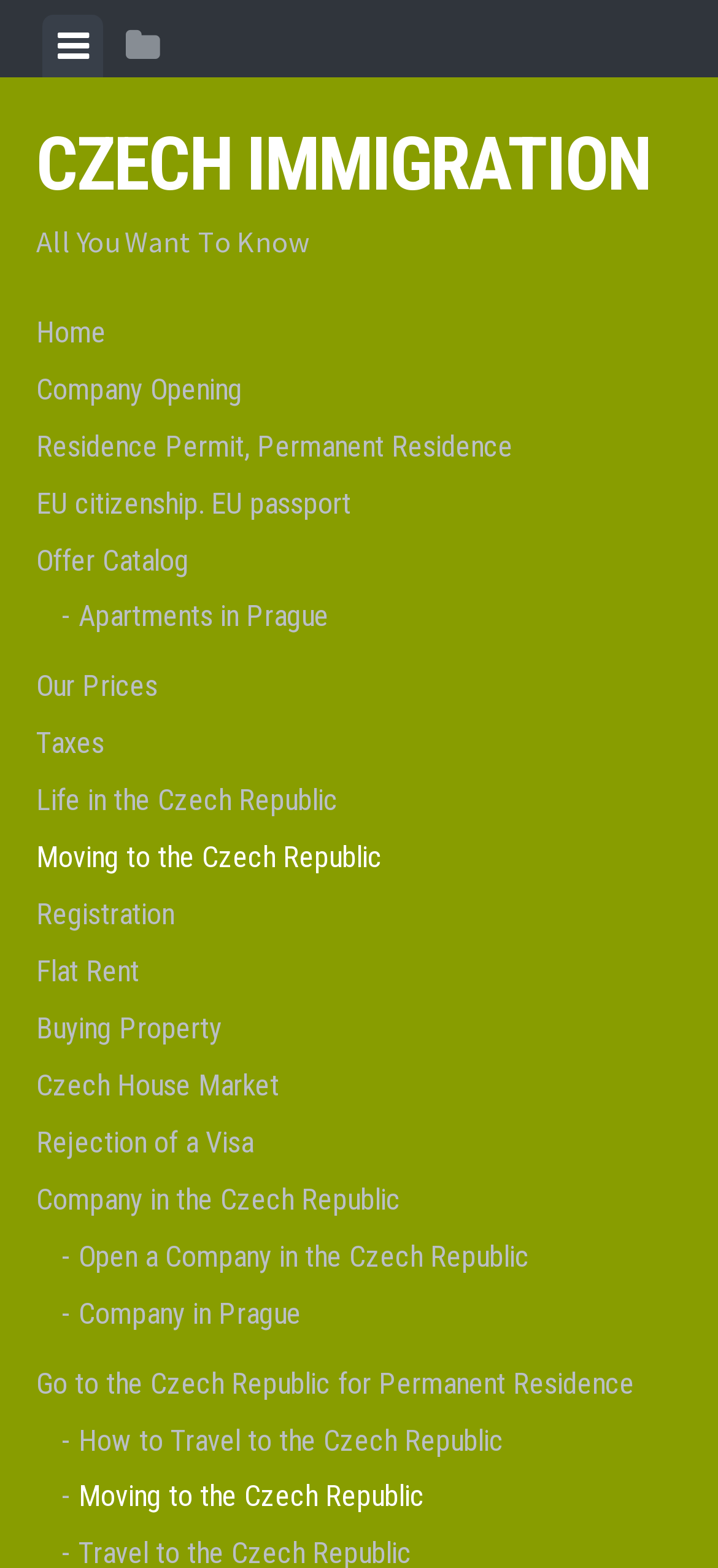Find and provide the bounding box coordinates for the UI element described with: "Apartments in Prague".

[0.086, 0.376, 0.95, 0.412]